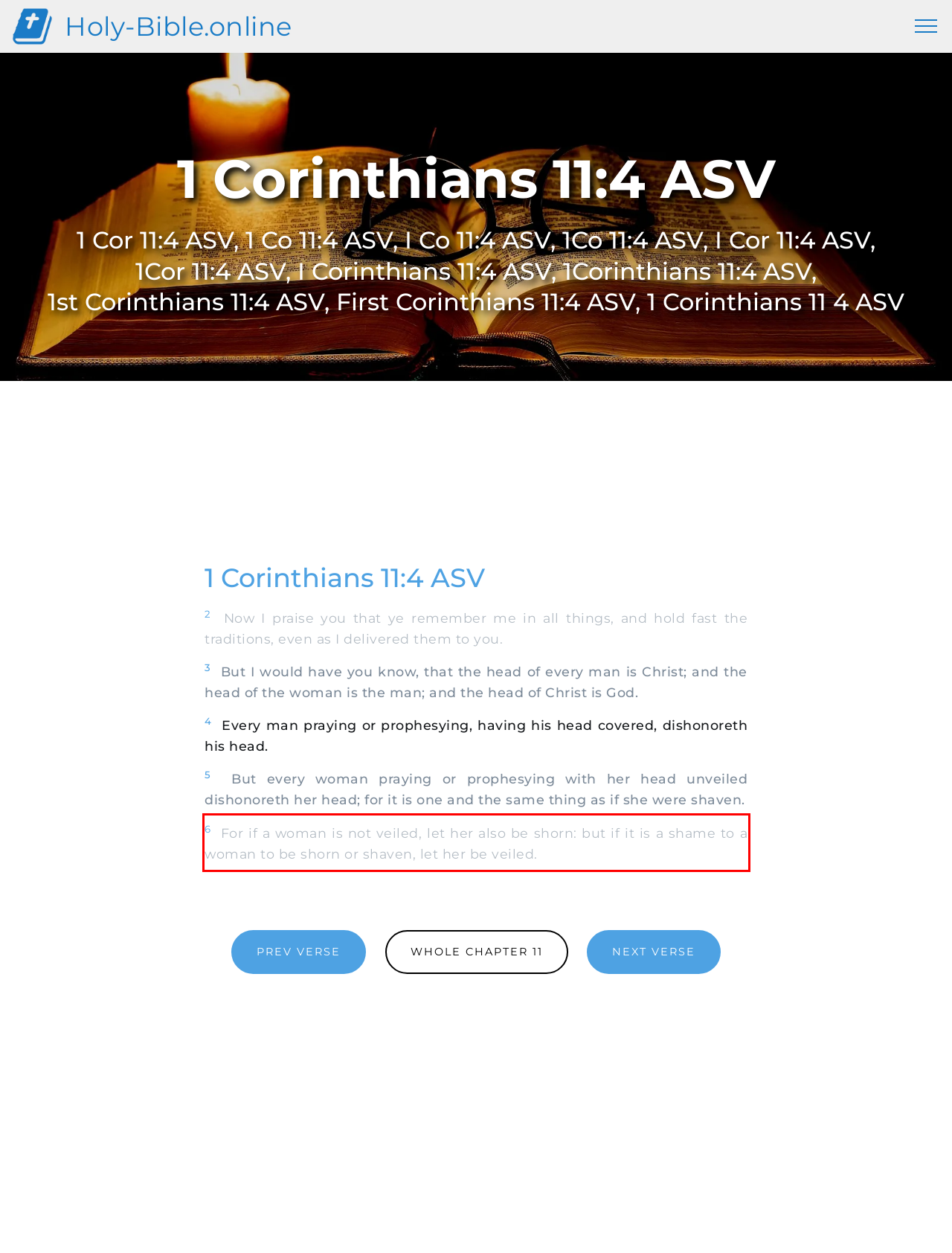Given a screenshot of a webpage with a red bounding box, please identify and retrieve the text inside the red rectangle.

6 For if a woman is not veiled, let her also be shorn: but if it is a shame to a woman to be shorn or shaven, let her be veiled.